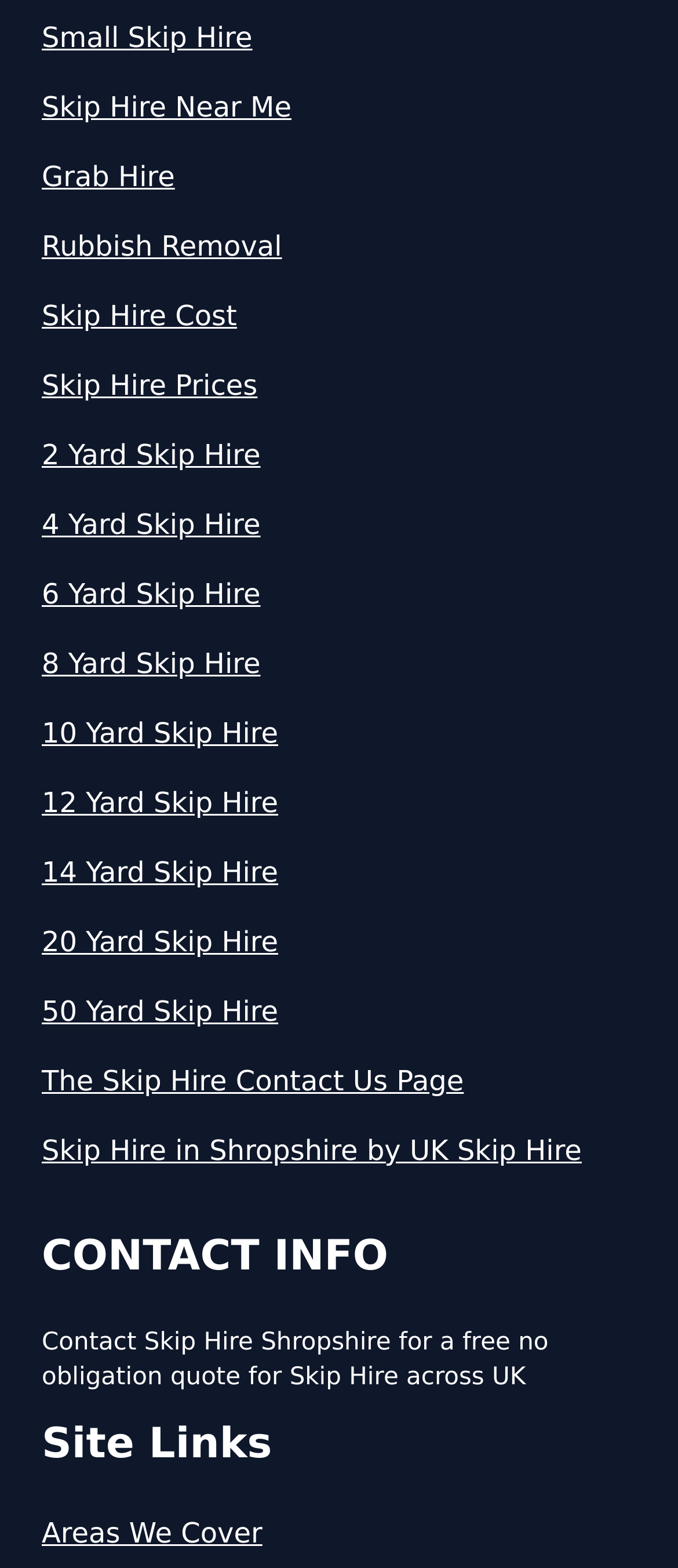For the following element description, predict the bounding box coordinates in the format (top-left x, top-left y, bottom-right x, bottom-right y). All values should be floating point numbers between 0 and 1. Description: 6 Yard Skip Hire

[0.062, 0.548, 0.938, 0.574]